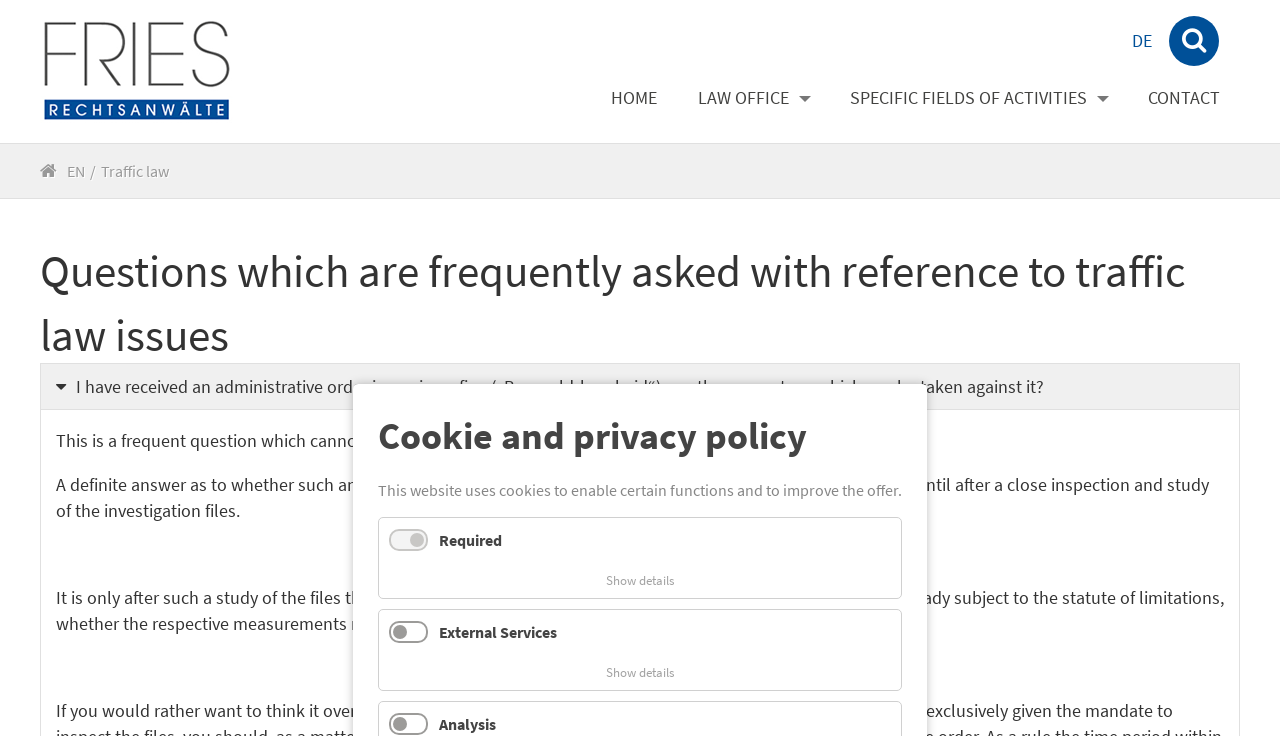Summarize the webpage in an elaborate manner.

The webpage is about traffic law, specifically the law office FRIES Rechtsanwälte Partnerschaft. At the top left corner, there is a logo of the law office, which is also a link. Below the logo, there are several links to different sections of the website, including "HOME", "LAW OFFICE", "SPECIFIC FIELDS OF ACTIVITIES", and "CONTACT". 

To the right of the logo, there are two language options, "DE" and "EN", which are links to switch the language of the website. Below the language options, there is a heading that reads "Traffic law" and a subheading that asks "Questions which are frequently asked with reference to traffic law issues".

The main content of the webpage is a tabbed section that answers a frequently asked question about what to do when receiving an administrative order imposing a fine. The tab is expanded and selected, and it contains three paragraphs of text that provide a detailed answer to the question. 

Below the tabbed section, there is a heading that reads "Cookie and privacy policy" and a paragraph of text that explains the use of cookies on the website. There are also three checkboxes and two buttons related to cookie settings.